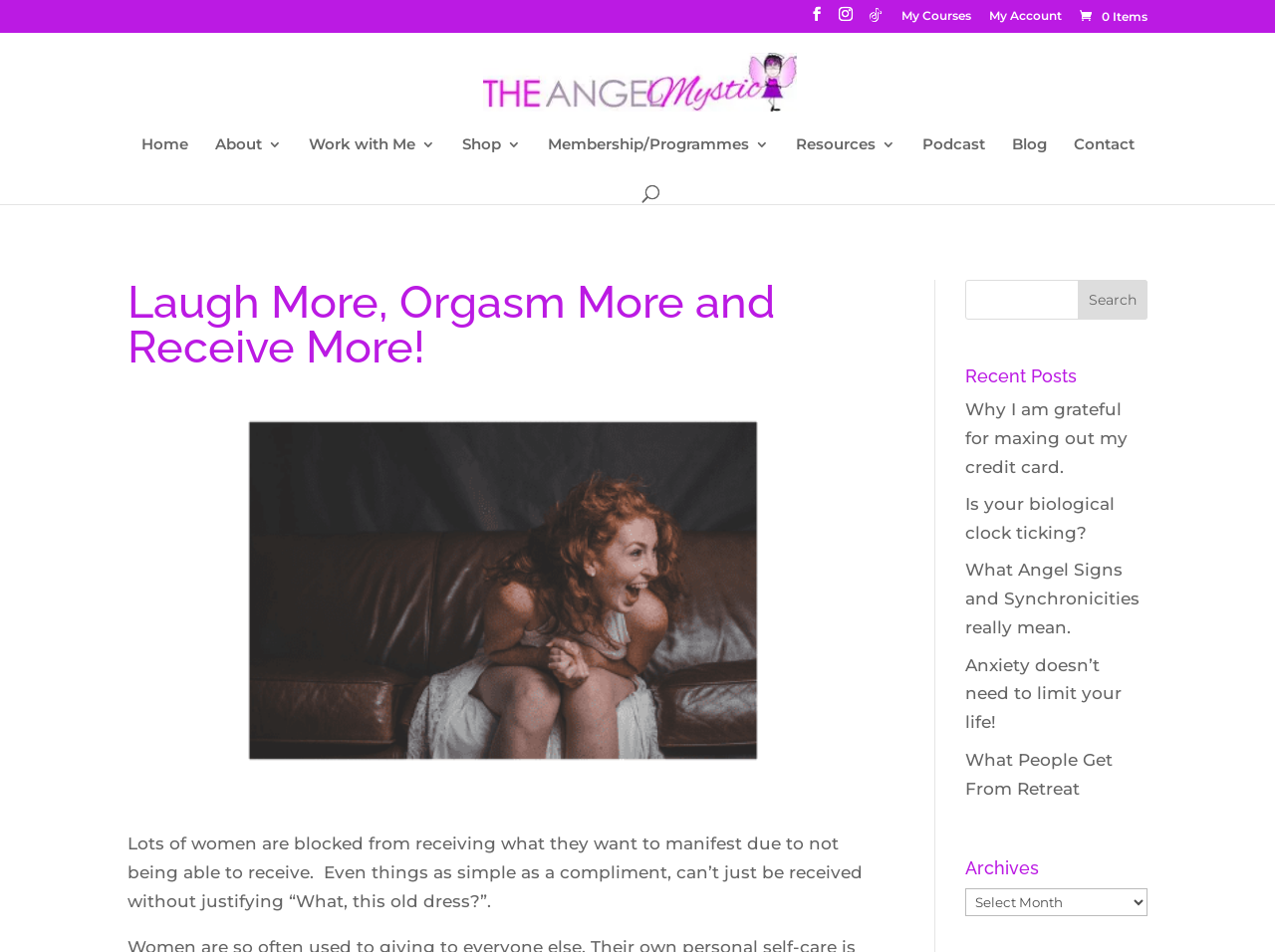Determine the bounding box coordinates for the area that needs to be clicked to fulfill this task: "View recent posts". The coordinates must be given as four float numbers between 0 and 1, i.e., [left, top, right, bottom].

[0.757, 0.386, 0.9, 0.415]